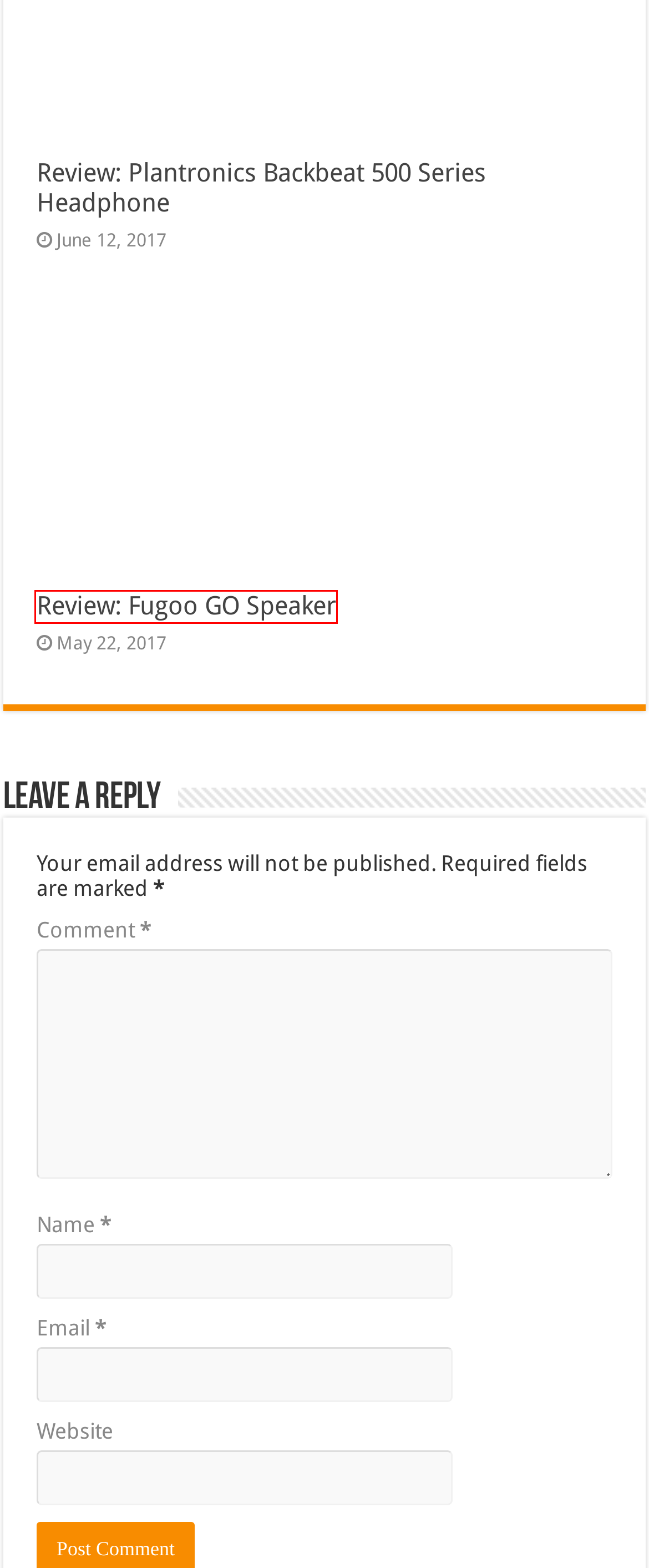Look at the screenshot of a webpage where a red rectangle bounding box is present. Choose the webpage description that best describes the new webpage after clicking the element inside the red bounding box. Here are the candidates:
A. Review: Fugoo GO Speaker | Pocket Insider
B. Hardware Archives | Pocket Insider
C. Review: Plantronics Backbeat 500 Series Headphone | Pocket Insider
D. Home | Pocket Insider
E. Review: Motorola Moto Z Force Droid | Pocket Insider
F. Reviews Archives | Pocket Insider
G. Review: Otterbox uniVERSE | Pocket Insider
H. Review: RAVPower Ace 22000 mAh External Battery | Pocket Insider

A